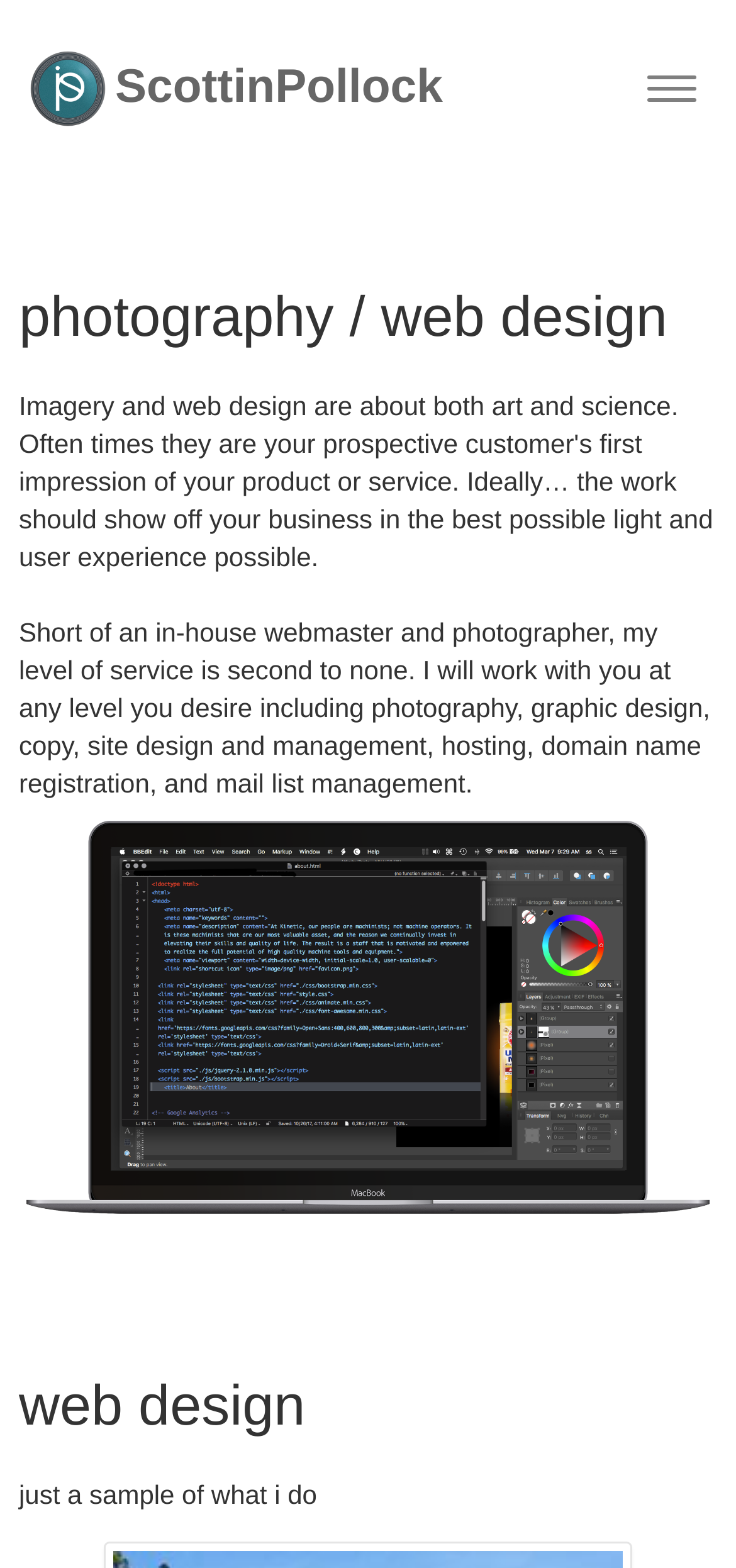Describe all visible elements and their arrangement on the webpage.

The webpage is titled "Services" and appears to be a personal portfolio or business website. At the top left corner, there is a logo image with the text "ScottinPollock" next to it, which serves as a link. On the opposite side, at the top right corner, there is a button labeled "Toggle navigation".

Below the logo, there is a heading that spans the entire width of the page, reading "photography / web design". This is followed by a paragraph of text that occupies most of the page's width, describing the services offered, including photography, graphic design, copywriting, site design and management, hosting, domain name registration, and mail list management.

Further down the page, there is a large image that takes up about two-thirds of the page's width. Below this image, there is another heading that spans the entire width of the page, reading "web design". This is followed by a short line of text that reads "just a sample of what i do".

At the bottom right corner of the page, there is a link with an icon, represented by the Unicode character "\uf077".